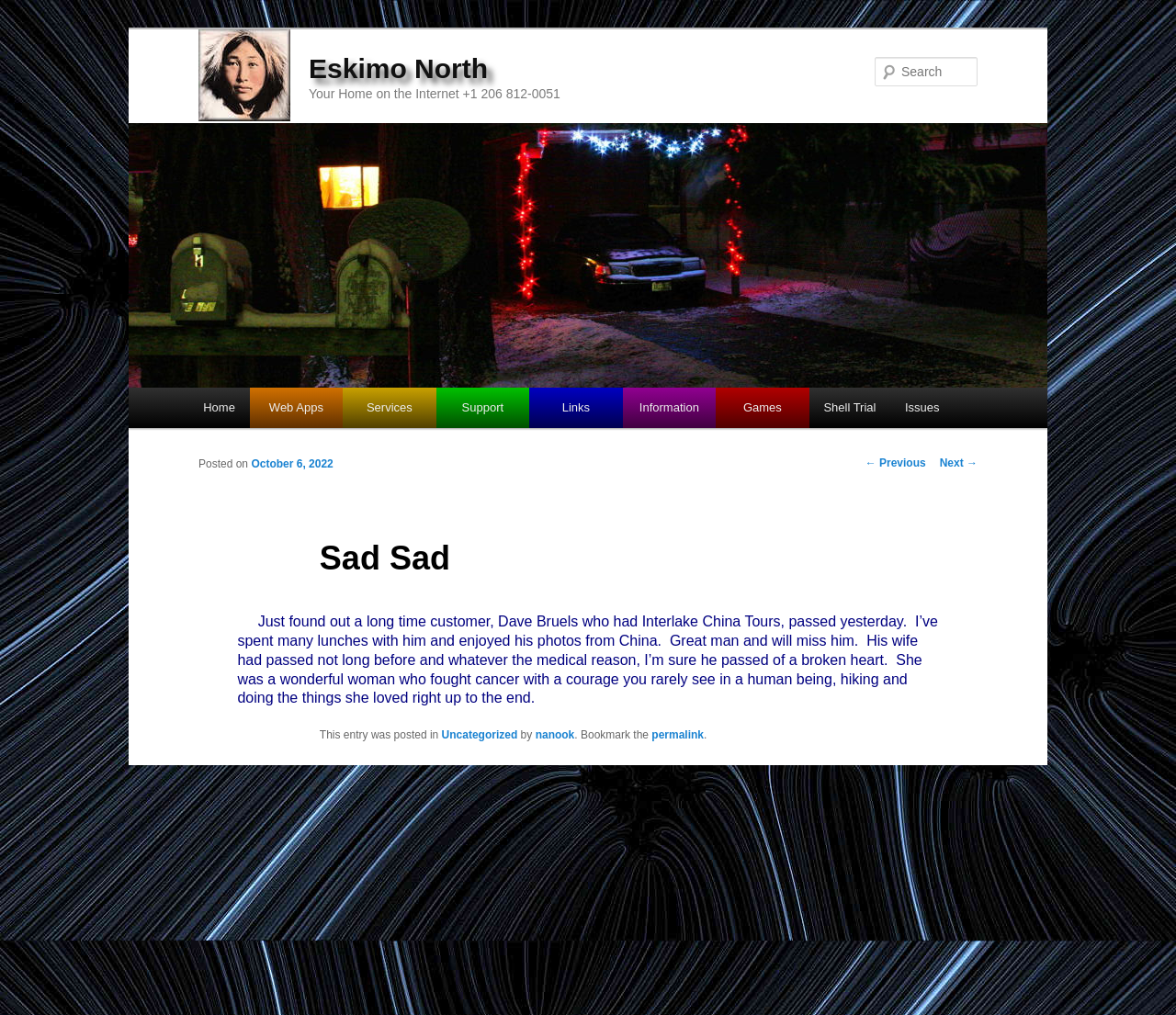Please find the bounding box coordinates of the section that needs to be clicked to achieve this instruction: "Go to Home page".

[0.16, 0.382, 0.212, 0.421]